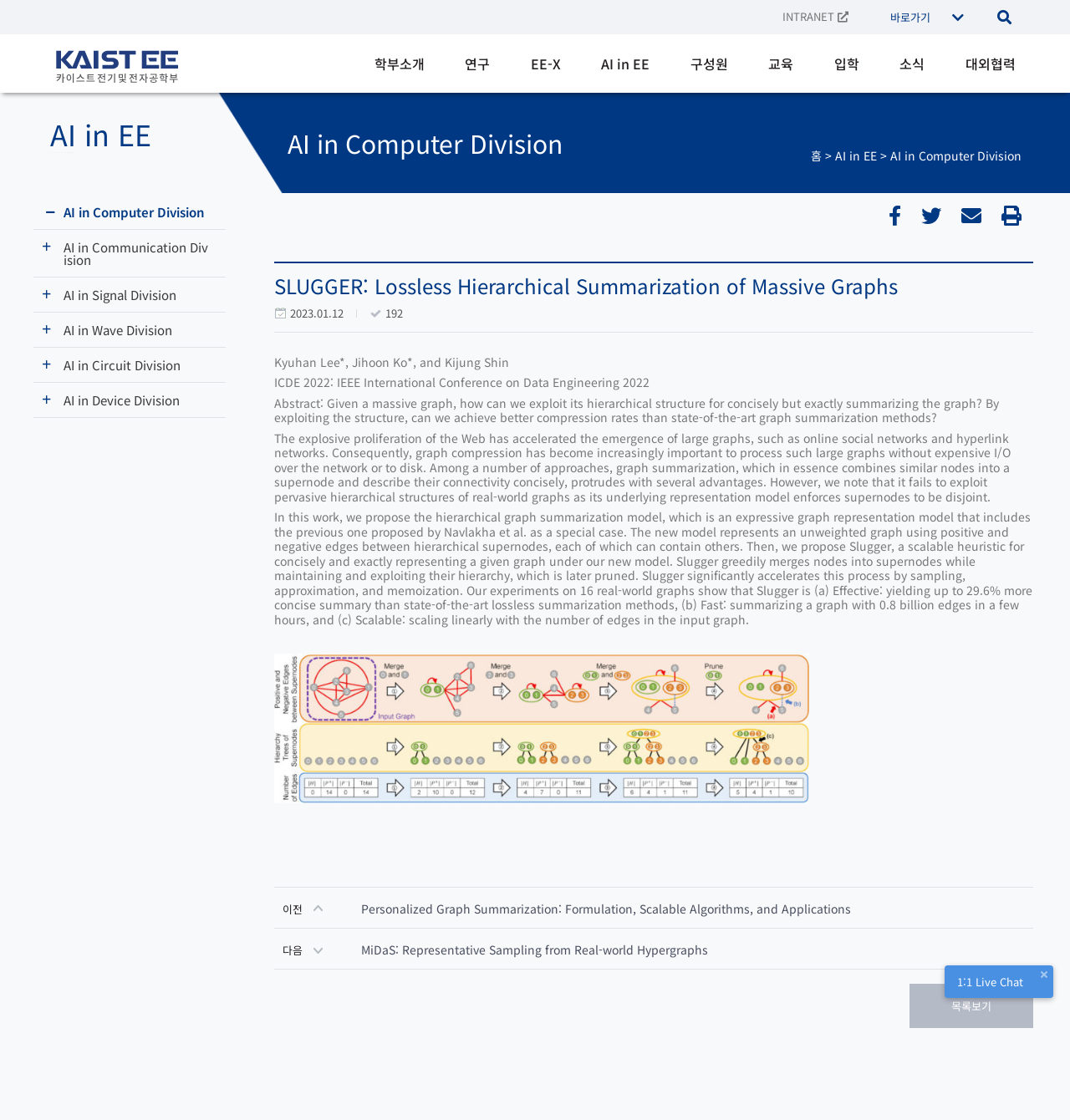Generate a detailed explanation of the webpage's features and information.

This webpage is about the KAIST Electrical Engineering department, specifically the AI in EE division. At the top, there is a navigation menu with links to various sections, including "학부소개" (Department Introduction), "연구" (Research), "EE-X", "AI in EE", "구성원" (Members), "교육" (Education), "입학" (Admissions), "소식" (News), and "대외협력" (International Cooperation).

Below the navigation menu, there is a heading "AI in EE" followed by a subheading "AI IN DIVISIONS". Underneath, there are links to different AI divisions, including Computer, Communication, Signal, Wave, Circuit, and Device.

The main content of the page is about a research paper titled "SLUGGER: Lossless Hierarchical Summarization of Massive Graphs". The paper's abstract and introduction are provided, along with a list of authors and the conference where it was published. The text describes the problem of graph compression and the proposed solution, which is a hierarchical graph summarization model.

There are also several images and links on the page, including a graph image and links to previous and next papers. At the bottom, there is a link to view a list of papers and a 1:1 live chat button.

On the right side of the page, there are social media links and a search icon. At the top-right corner, there is a link to the intranet and a menu icon.